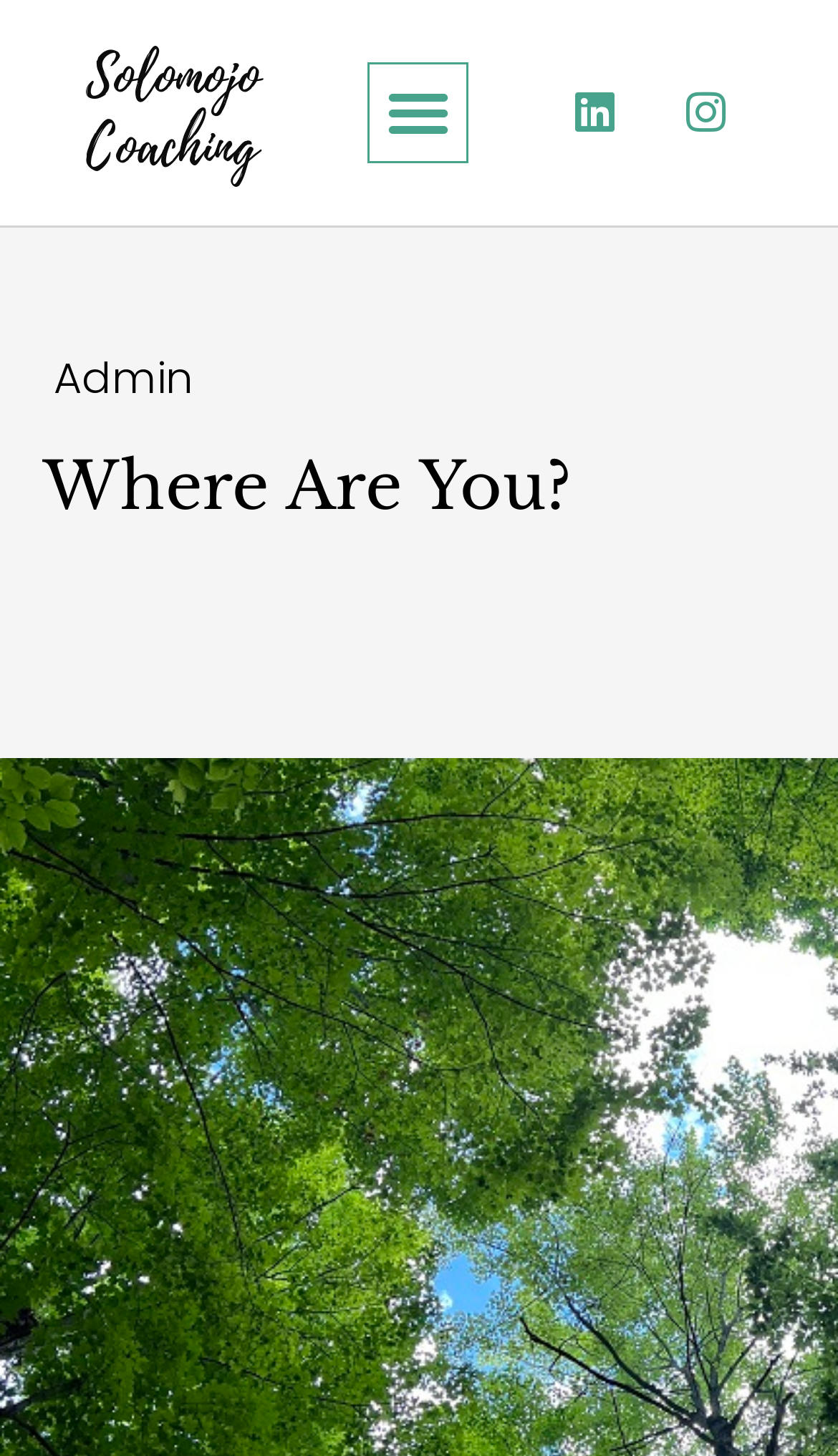Please answer the following question as detailed as possible based on the image: 
What is the theme of the webpage?

Although not explicitly stated, the theme of the webpage can be inferred to be related to sustainability, as the webpage title 'Where Are You?' and the presence of social media links suggest a focus on personal growth and environmental awareness.